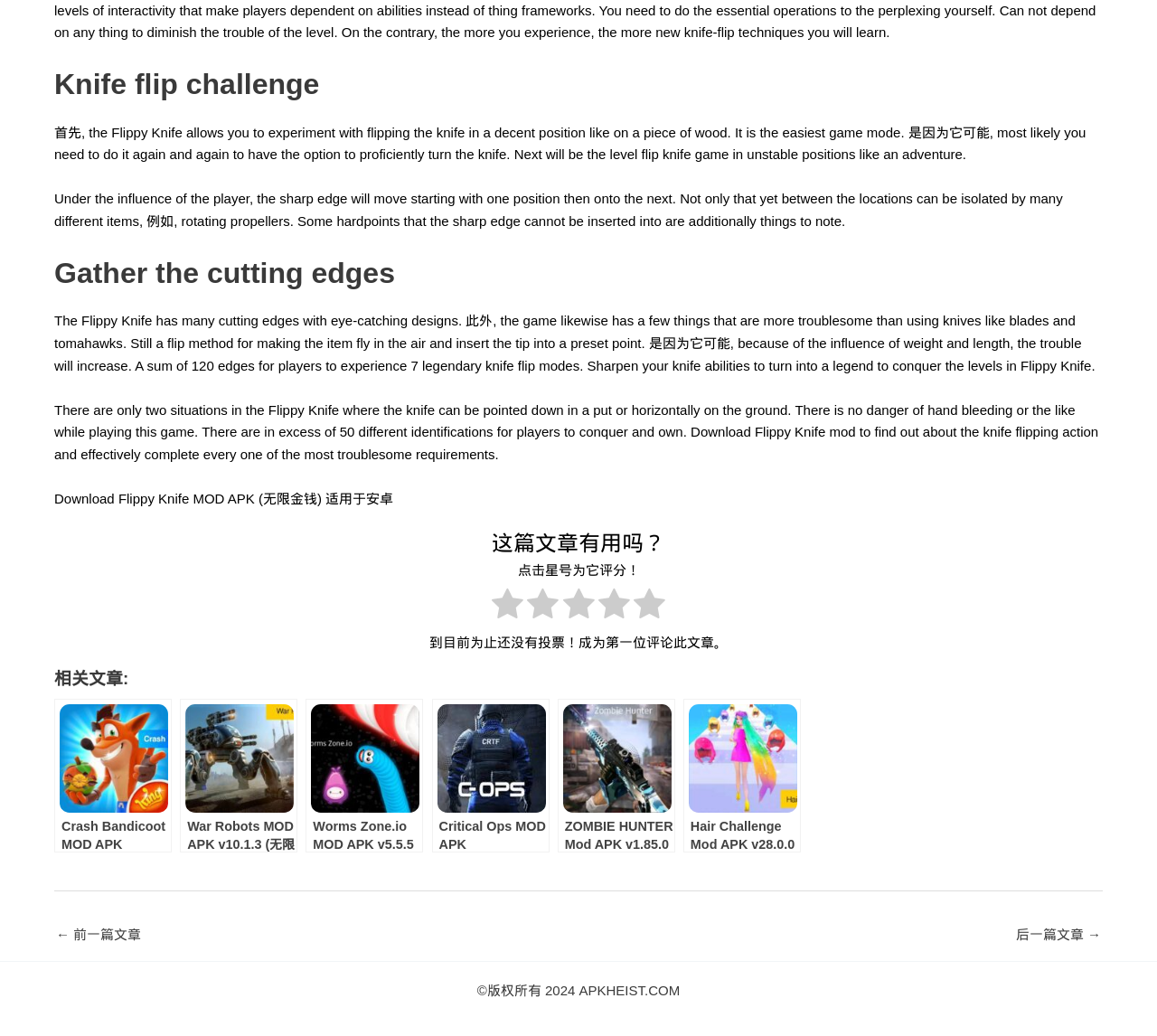Locate the bounding box coordinates of the clickable region necessary to complete the following instruction: "Go to next article". Provide the coordinates in the format of four float numbers between 0 and 1, i.e., [left, top, right, bottom].

[0.878, 0.889, 0.952, 0.919]